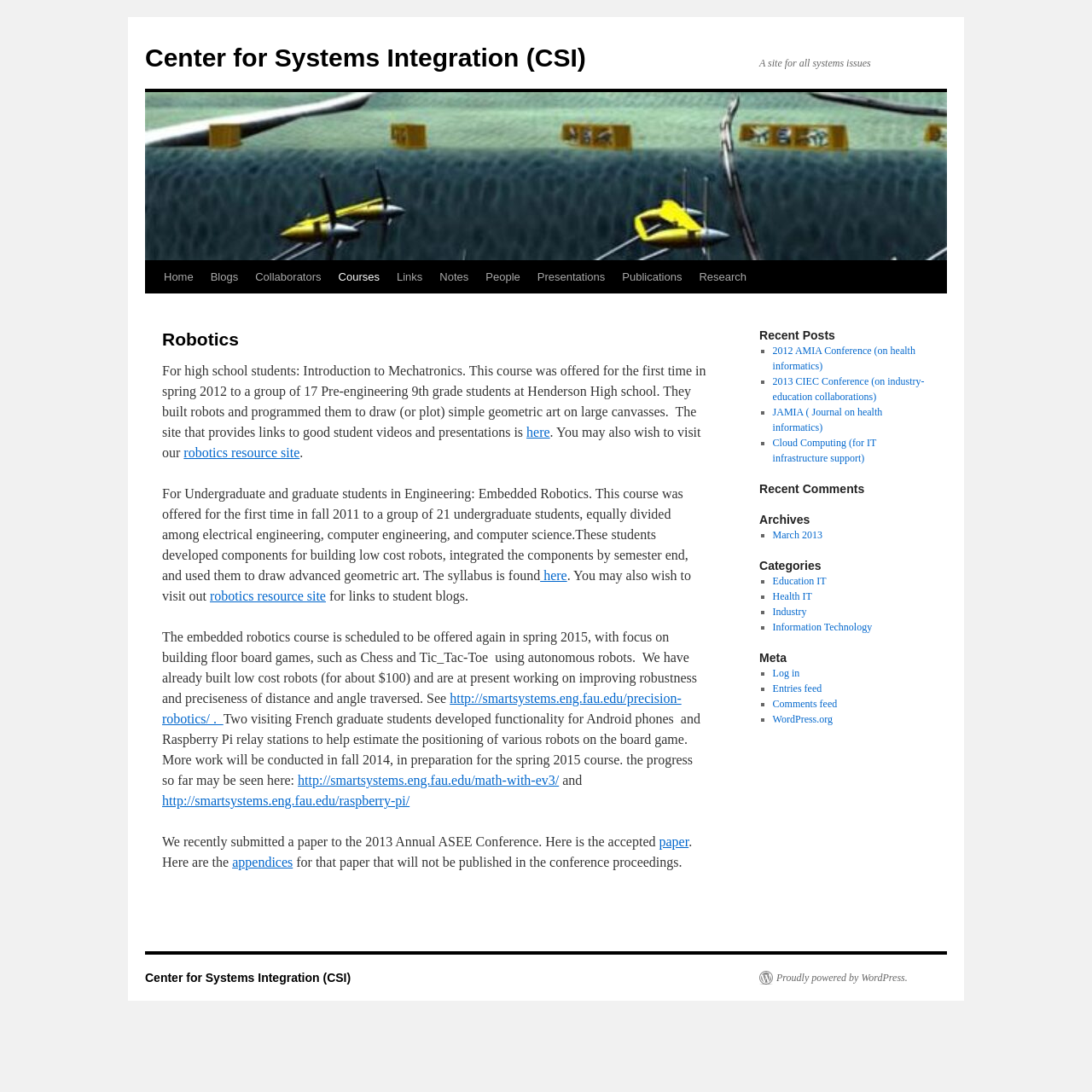What is the topic of the course mentioned for high school students?
Please provide a comprehensive answer based on the details in the screenshot.

The topic of the course mentioned for high school students can be found in the static text element with the bounding box coordinates [0.148, 0.333, 0.646, 0.403]. The text mentions 'Introduction to Mechatronics' as the course offered to high school students.